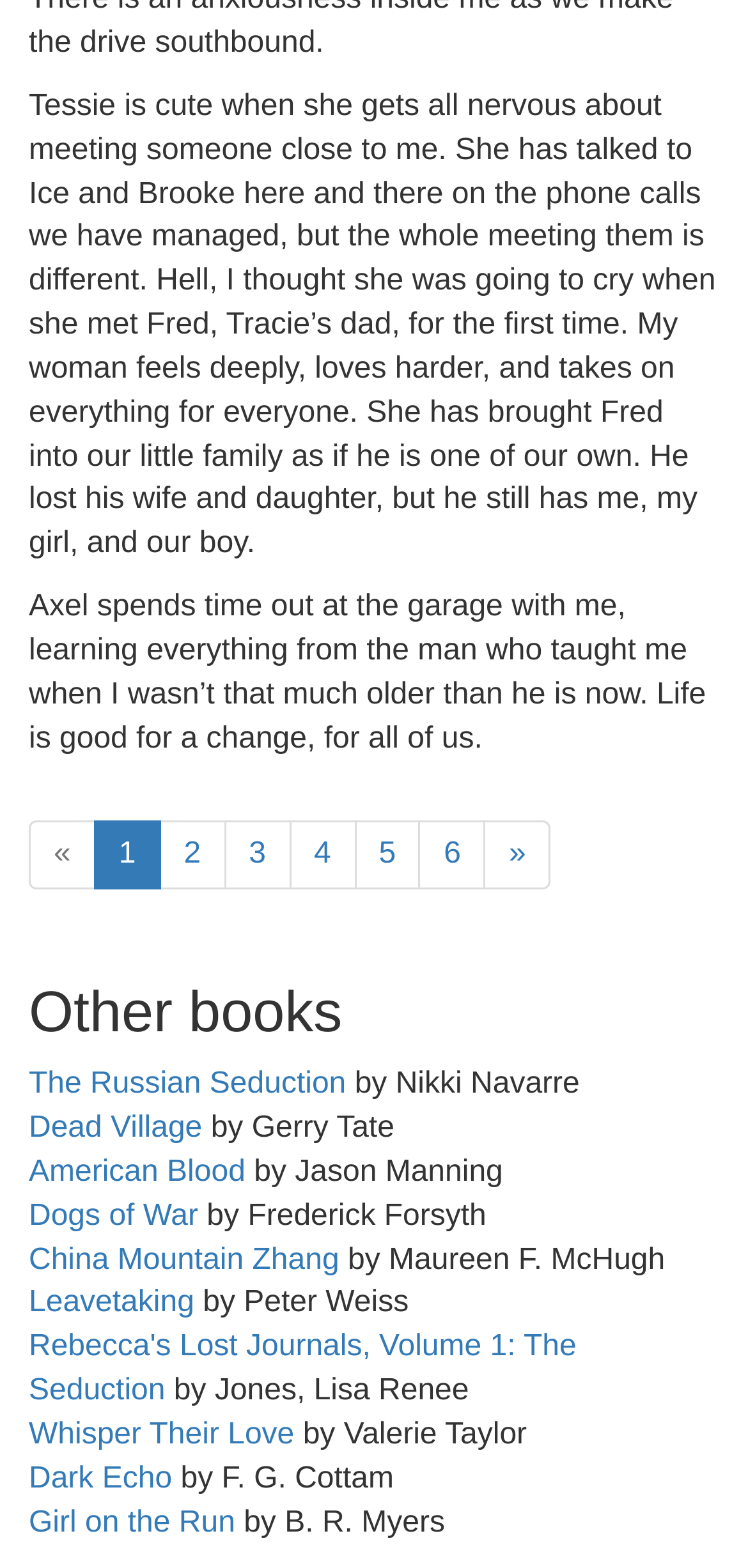Find the bounding box coordinates of the UI element according to this description: "About The BID".

None